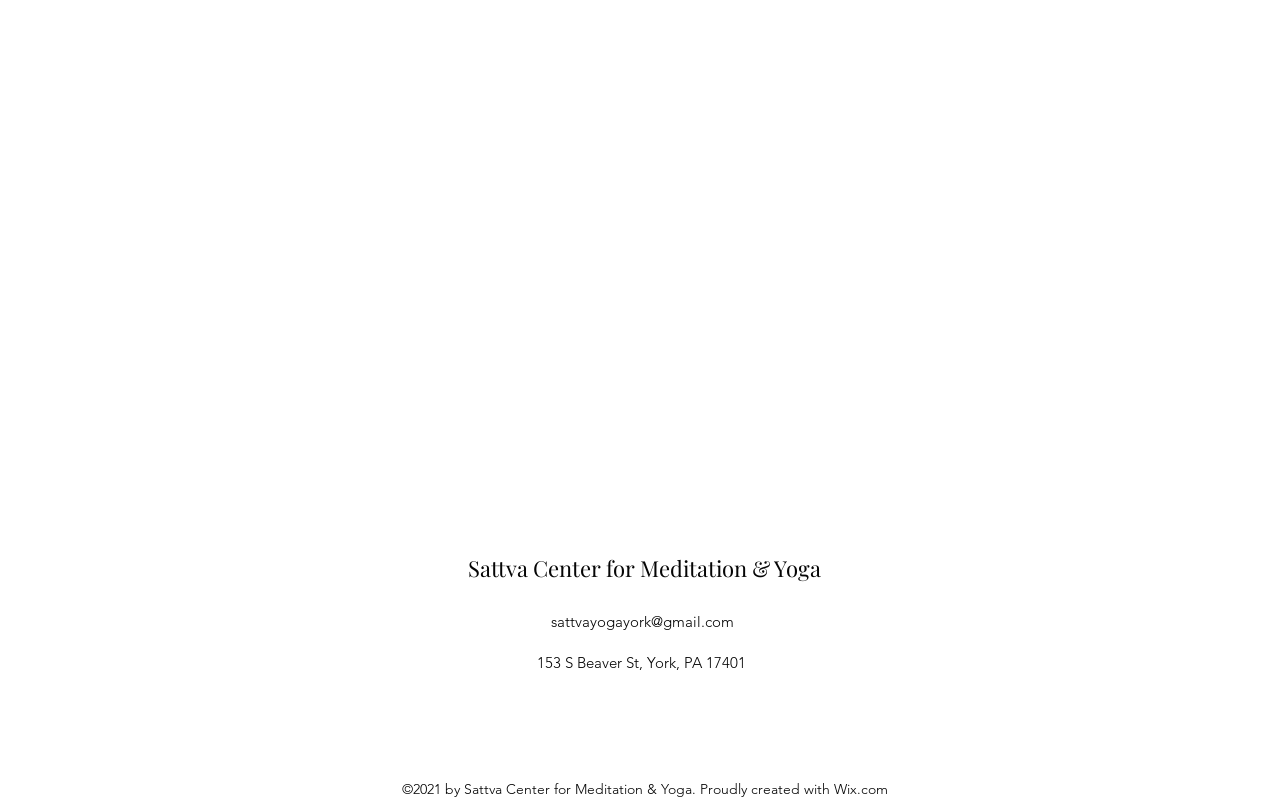Answer the question in one word or a short phrase:
How many social media platforms are listed?

2